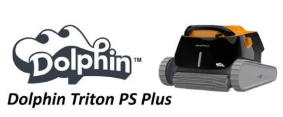Give a comprehensive caption that covers the entire image content.

The image features the **Dolphin Triton PS Plus**, a state-of-the-art robotic pool cleaner designed for efficient cleaning of inground pools. Displayed prominently beside the Dolphin logo, the cleaner showcases its sleek, modern design with a combination of black and orange colors. The Triton PS Plus is engineered to navigate and clean various surfaces, making pool maintenance easier and more effective. Its advanced features allow it to remove debris and ensure crystal-clear water, providing a perfect solution for pool owners looking for convenience and reliability.